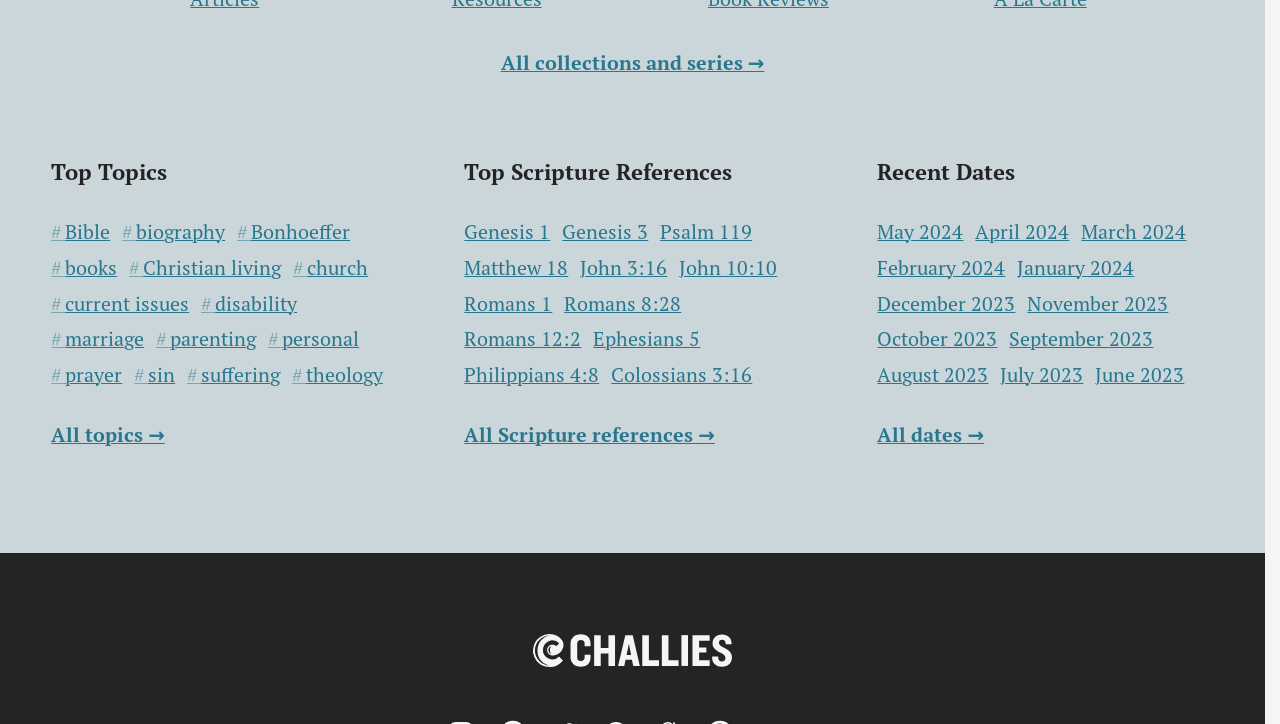How many topics are listed under 'Top Topics'?
Please answer the question with a single word or phrase, referencing the image.

15